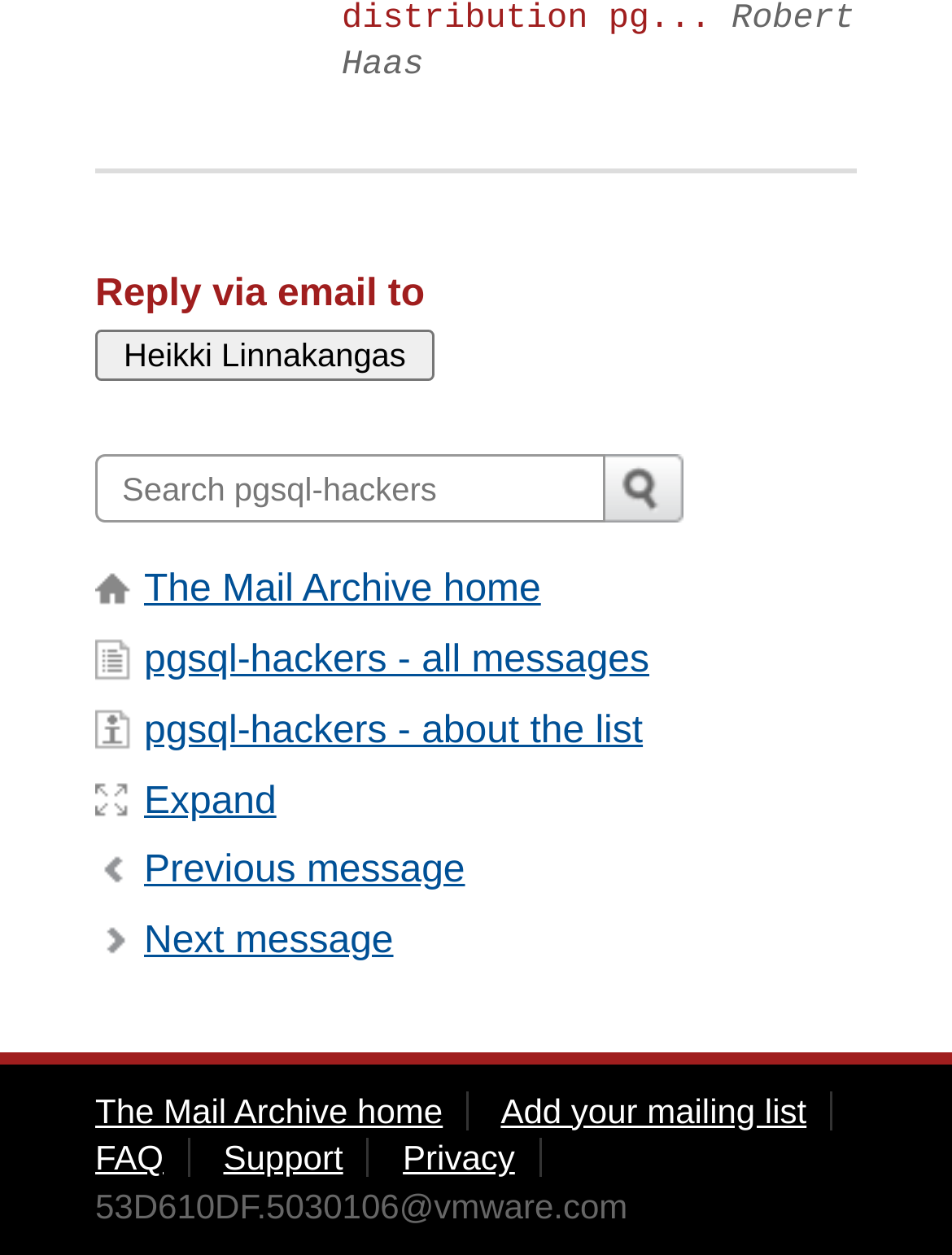How many links are there in the webpage?
Please provide a single word or phrase as your answer based on the image.

9